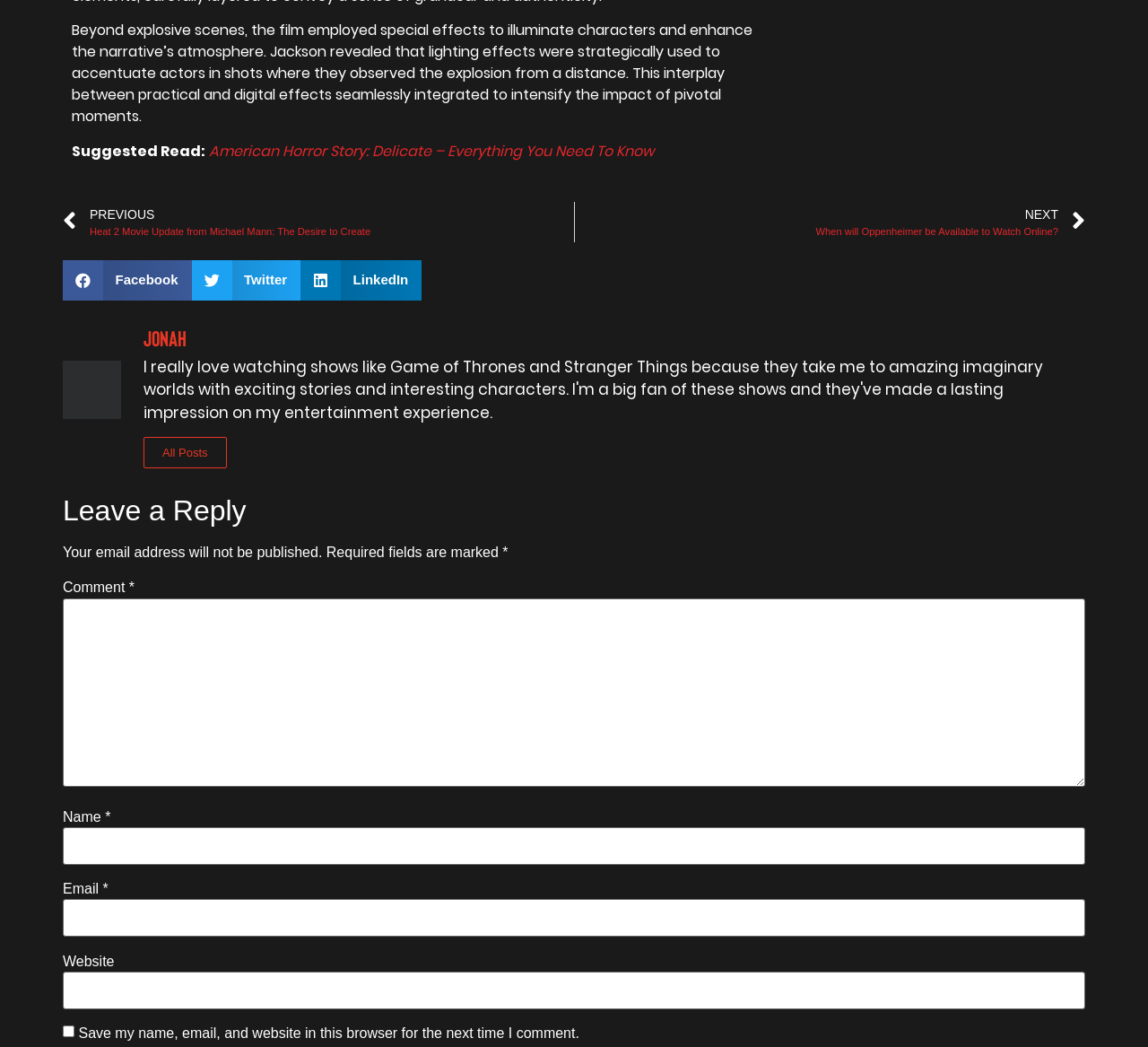What is required to leave a reply?
From the image, provide a succinct answer in one word or a short phrase.

Name and email